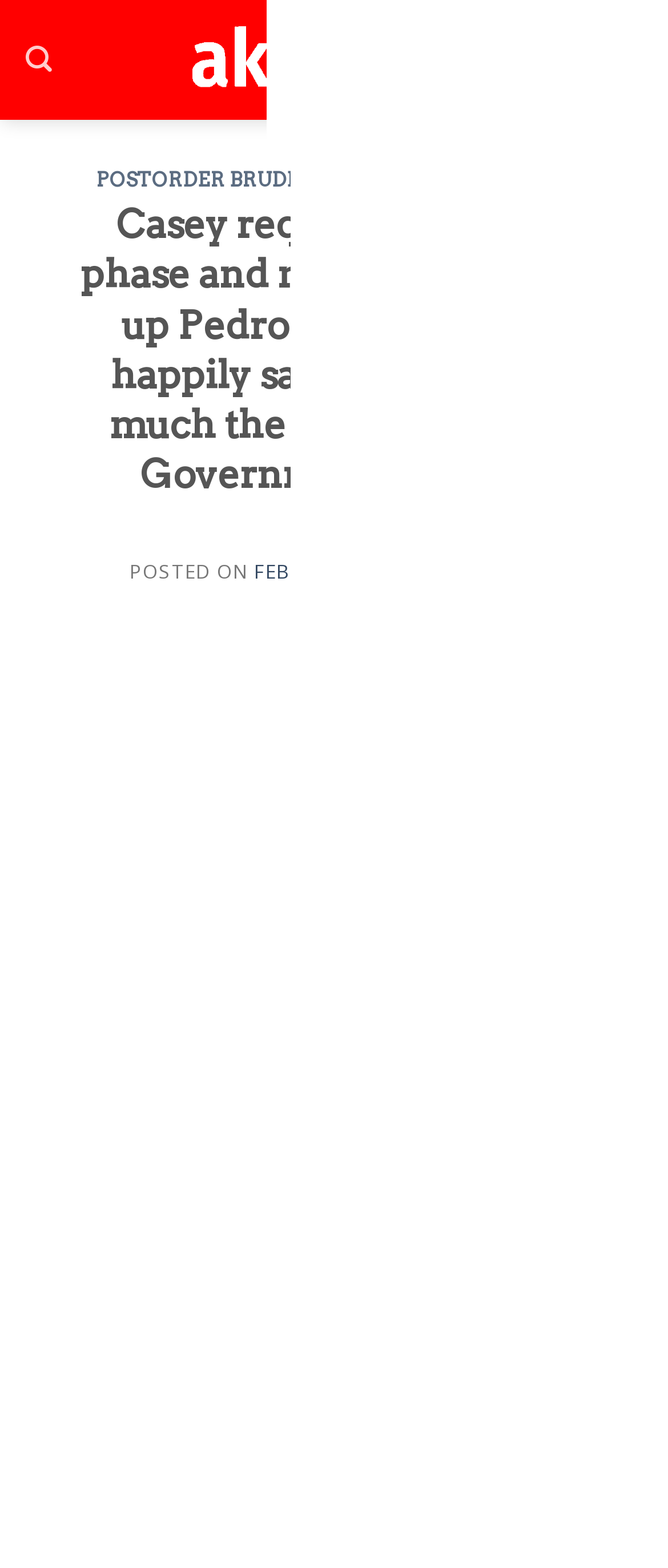Examine the image and give a thorough answer to the following question:
What is the name of the person who posted on February 5, 2024?

I found the answer by looking at the section that contains the posted date, which is February 5, 2024. Next to the date, I saw the text 'BY' followed by a link with the text 'ADMIN', which indicates the name of the person who posted.